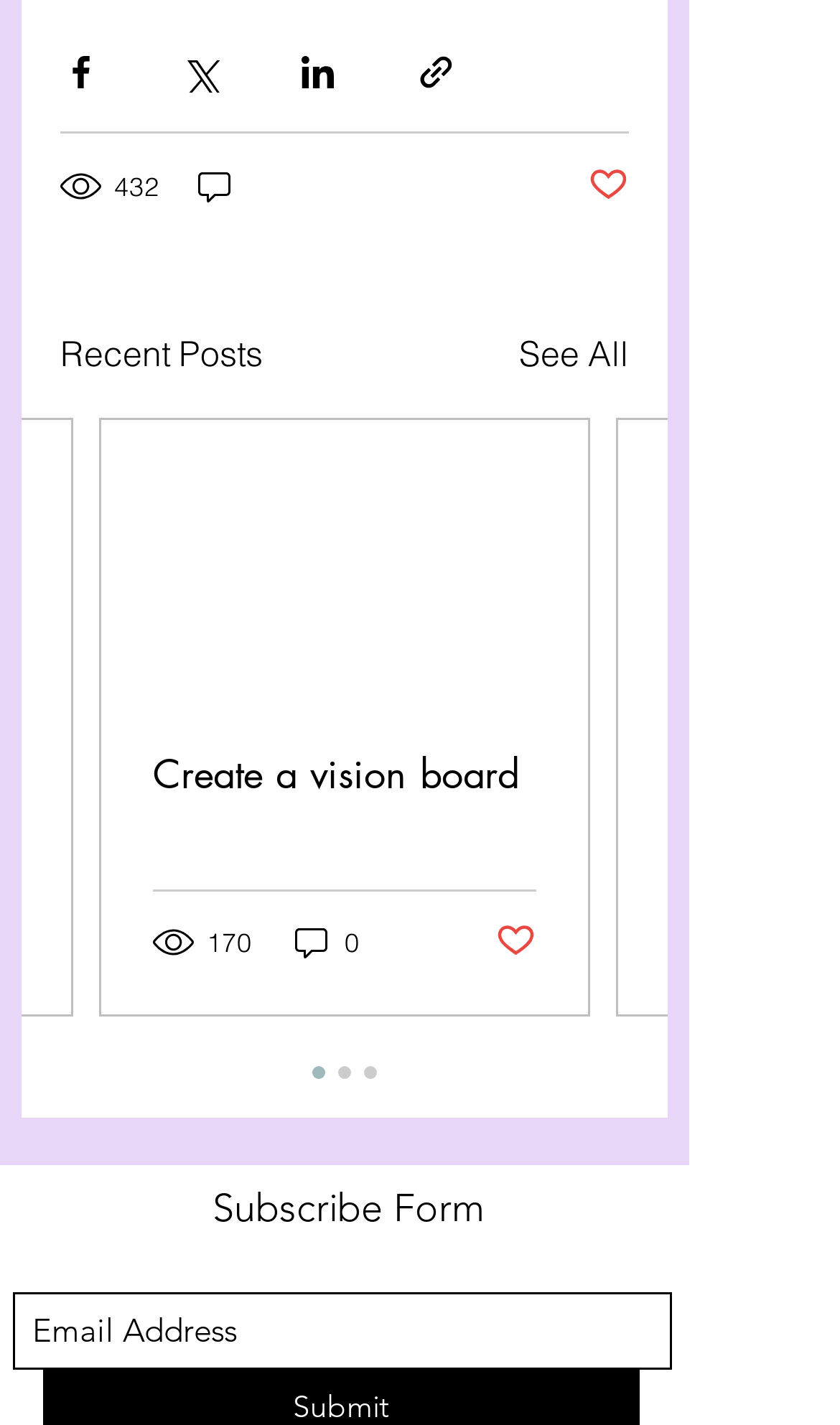Indicate the bounding box coordinates of the clickable region to achieve the following instruction: "Visit the Vijayanagar page."

None